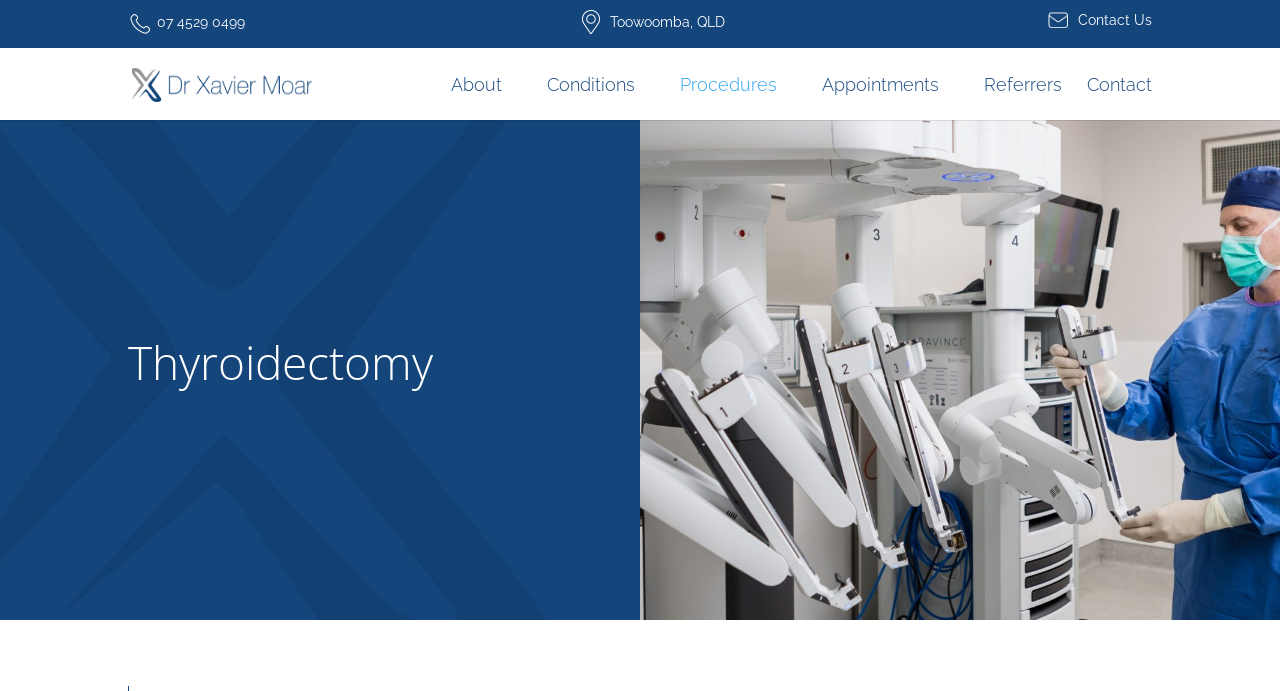Locate the bounding box coordinates of the element that needs to be clicked to carry out the instruction: "Call the doctor's office". The coordinates should be given as four float numbers ranging from 0 to 1, i.e., [left, top, right, bottom].

[0.123, 0.022, 0.191, 0.042]